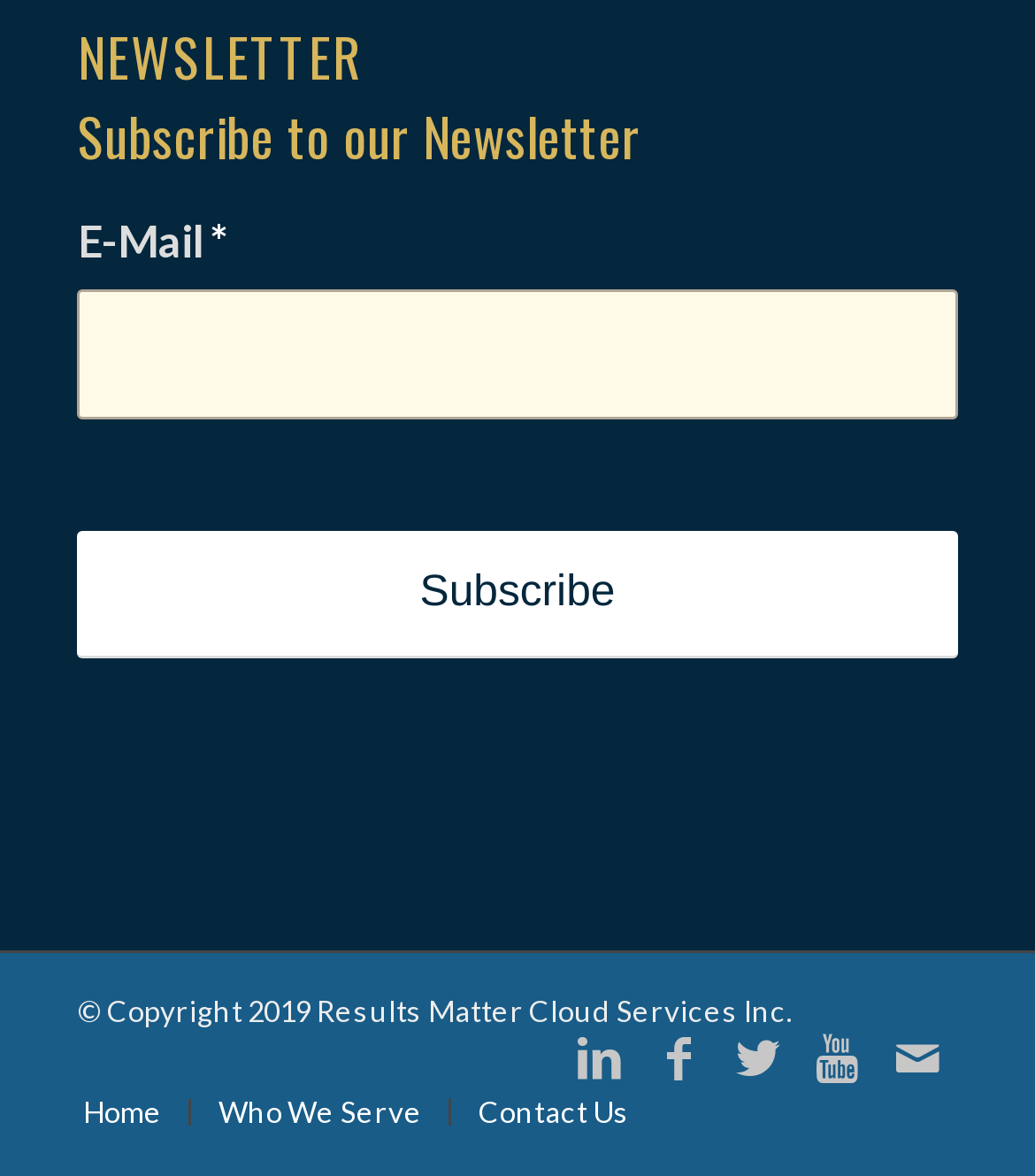Determine the bounding box coordinates of the clickable element to complete this instruction: "Go to Home". Provide the coordinates in the format of four float numbers between 0 and 1, [left, top, right, bottom].

[0.08, 0.93, 0.157, 0.96]